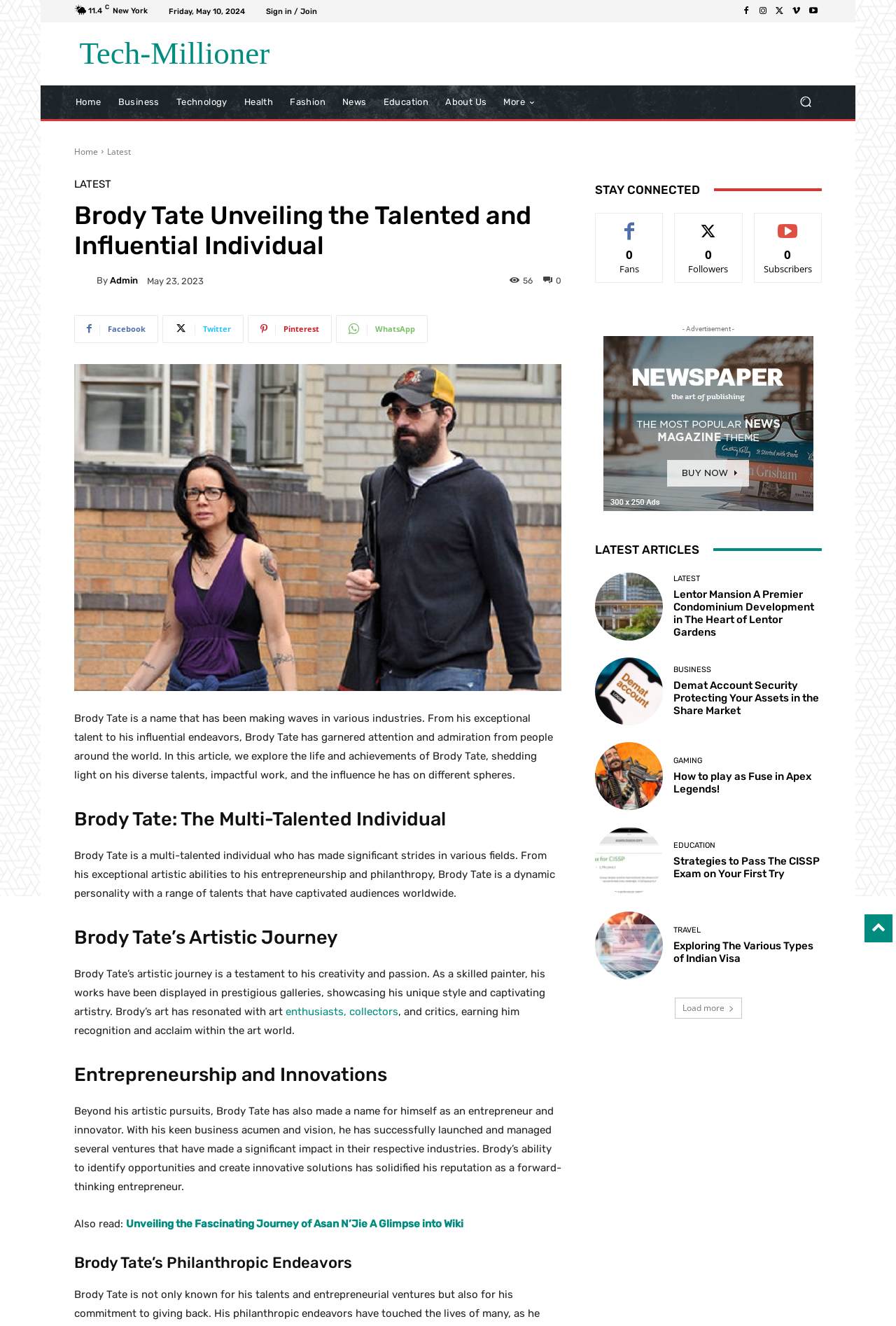Detail the various sections and features of the webpage.

This webpage is about Brody Tate, a multi-talented individual who has made a name for himself in various industries. At the top of the page, there is a header section with a title "Brody Tate Unveiling the Talented and Influential Individual" and a navigation menu with links to "Home", "Business", "Technology", "Health", "Fashion", "News", "Education", and "About Us". 

Below the header, there is a section with a date "Friday, May 10, 2024" and a "Sign in / Join" link. On the right side of this section, there are social media icons for Facebook, Twitter, Pinterest, and WhatsApp.

The main content of the page is divided into several sections. The first section is an introduction to Brody Tate, describing him as a talented and influential individual who has garnered attention and admiration from people around the world. 

The next section is about Brody Tate's artistic journey, showcasing his exceptional artistic abilities and his works displayed in prestigious galleries. 

Following this, there is a section about Brody Tate's entrepreneurship and innovations, highlighting his successful ventures and innovative solutions.

The page also features a section about Brody Tate's philanthropic endeavors, although the details are not specified.

In the middle of the page, there is a "STAY CONNECTED" section with links to "LIKE", "FOLLOW", and "SUBSCRIBE". 

Below this, there is an advertisement section with an image and a heading "LATEST ARTICLES". This section features several links to news articles, including "Lentor Mansion A Premier Condominium Development in The Heart of Lentor Gardens", "Demat Account Security Protecting Your Assets in the Share Market", "How to play as Fuse in Apex Legends!", and "Strategies to Pass The CISSP Exam on Your First Try". Each article has a category label, such as "BUSINESS", "GAMING", or "EDUCATION".